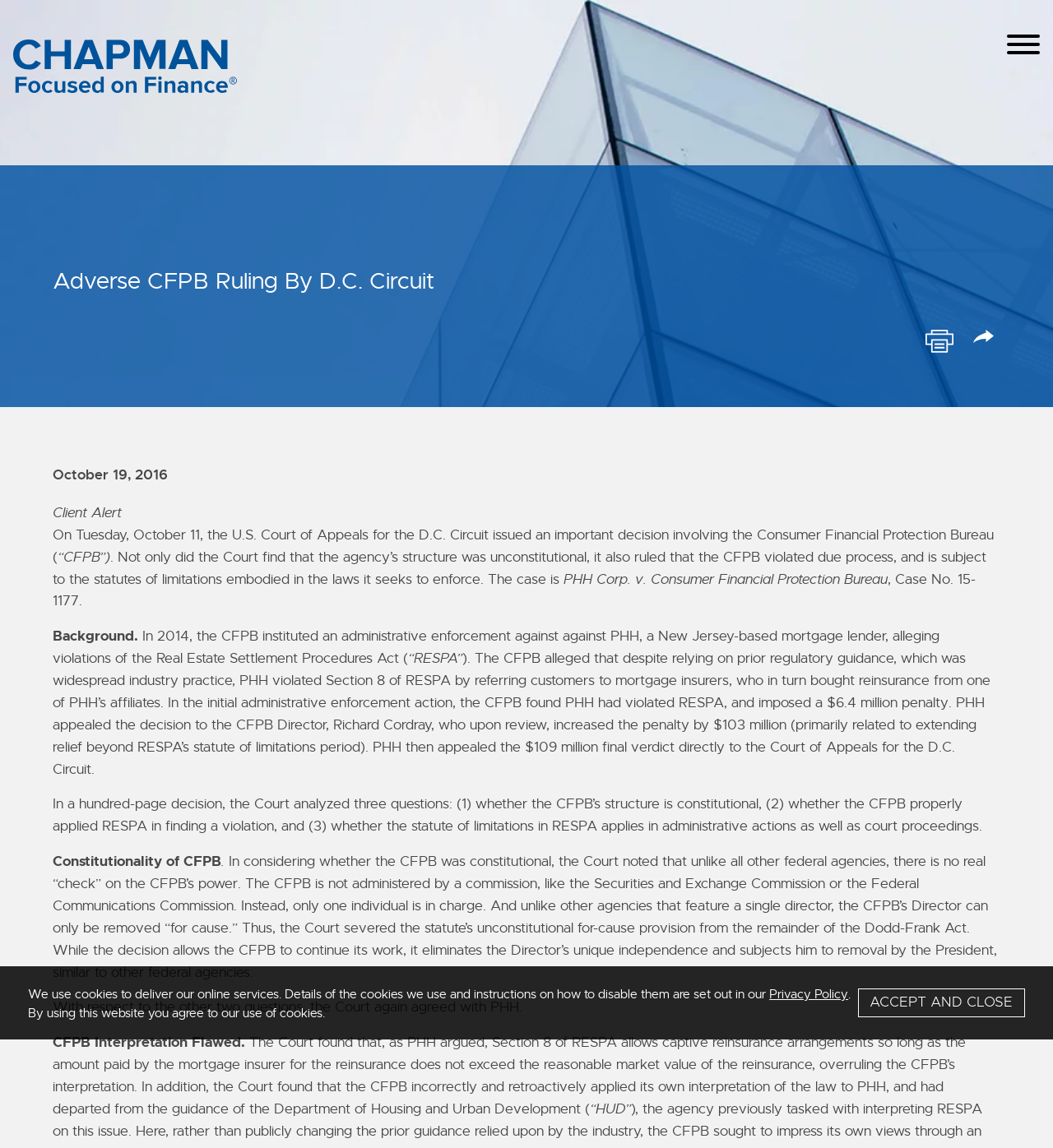Determine the bounding box coordinates of the target area to click to execute the following instruction: "Click the 'Menu' button."

[0.953, 0.031, 0.991, 0.046]